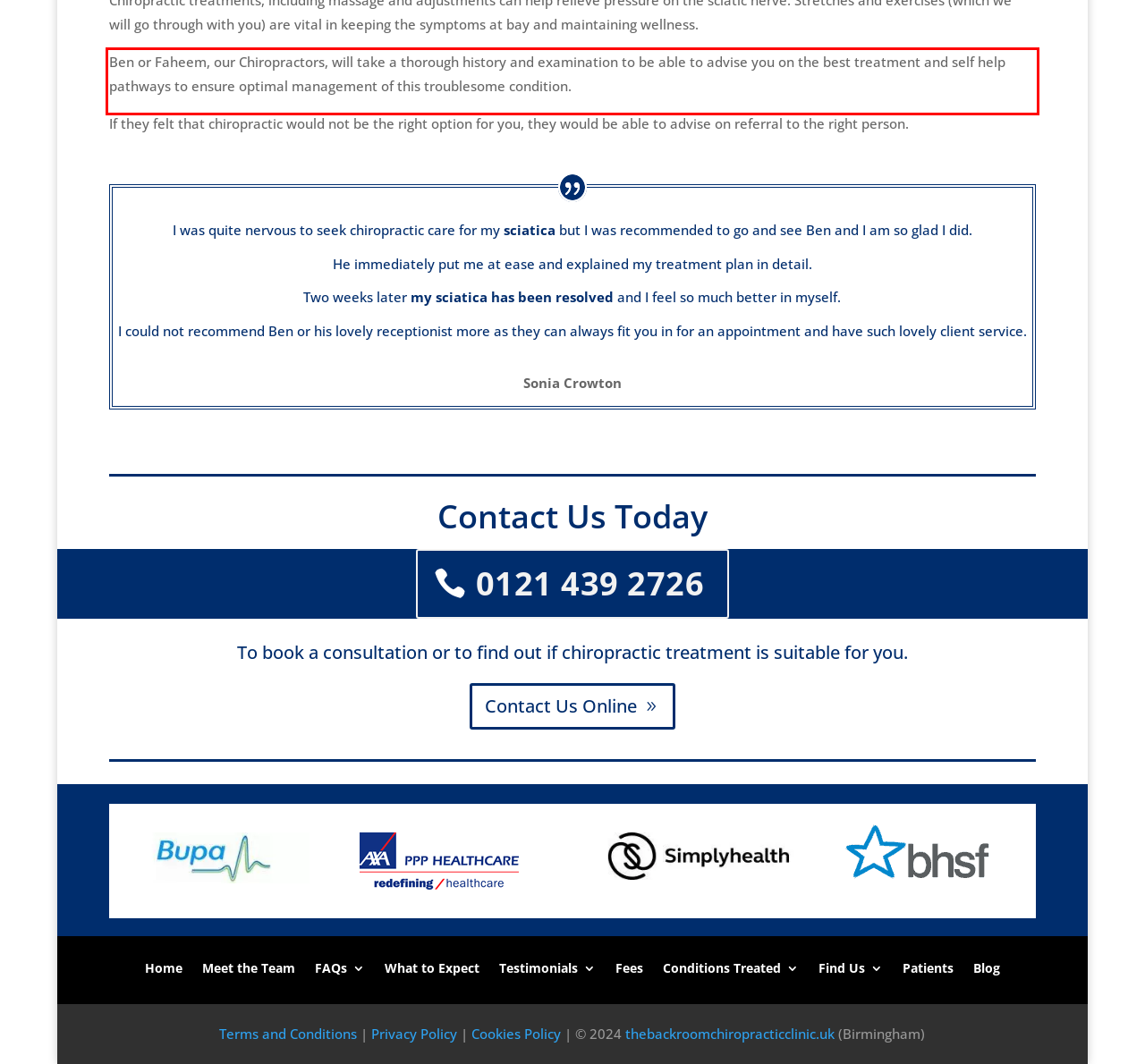Given a webpage screenshot with a red bounding box, perform OCR to read and deliver the text enclosed by the red bounding box.

Ben or Faheem, our Chiropractors, will take a thorough history and examination to be able to advise you on the best treatment and self help pathways to ensure optimal management of this troublesome condition.